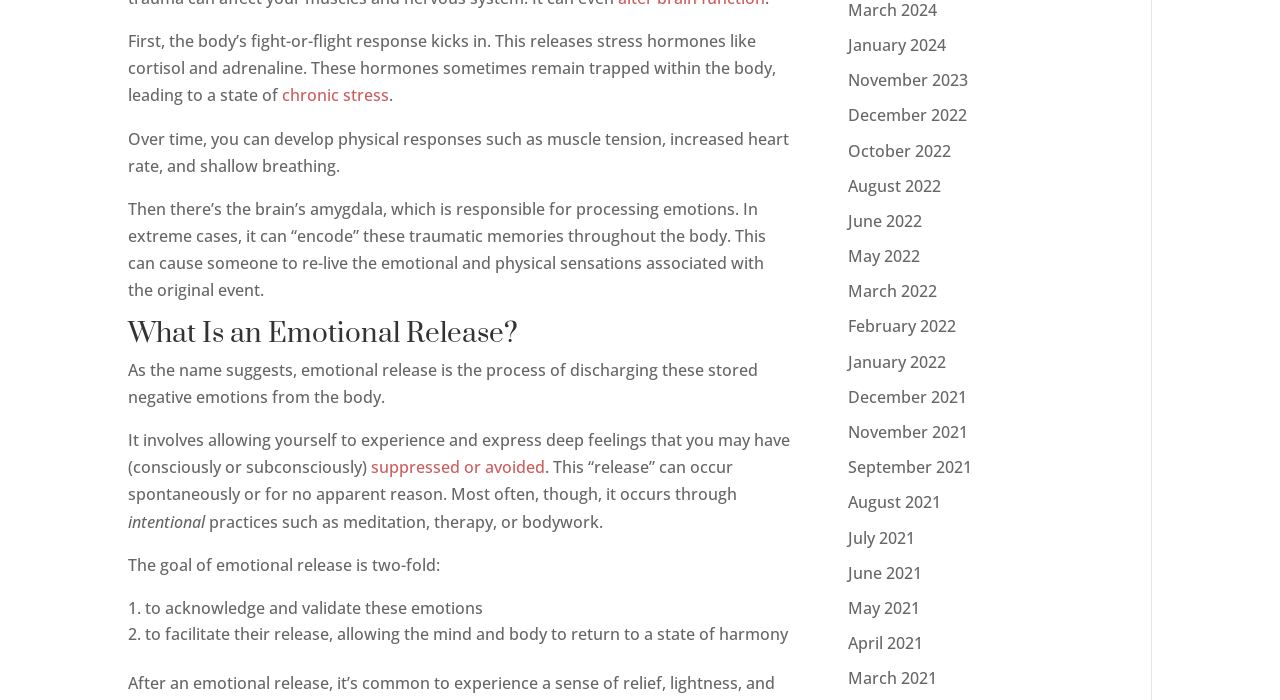Please provide a one-word or short phrase answer to the question:
What practices can facilitate emotional release?

Meditation, therapy, or bodywork